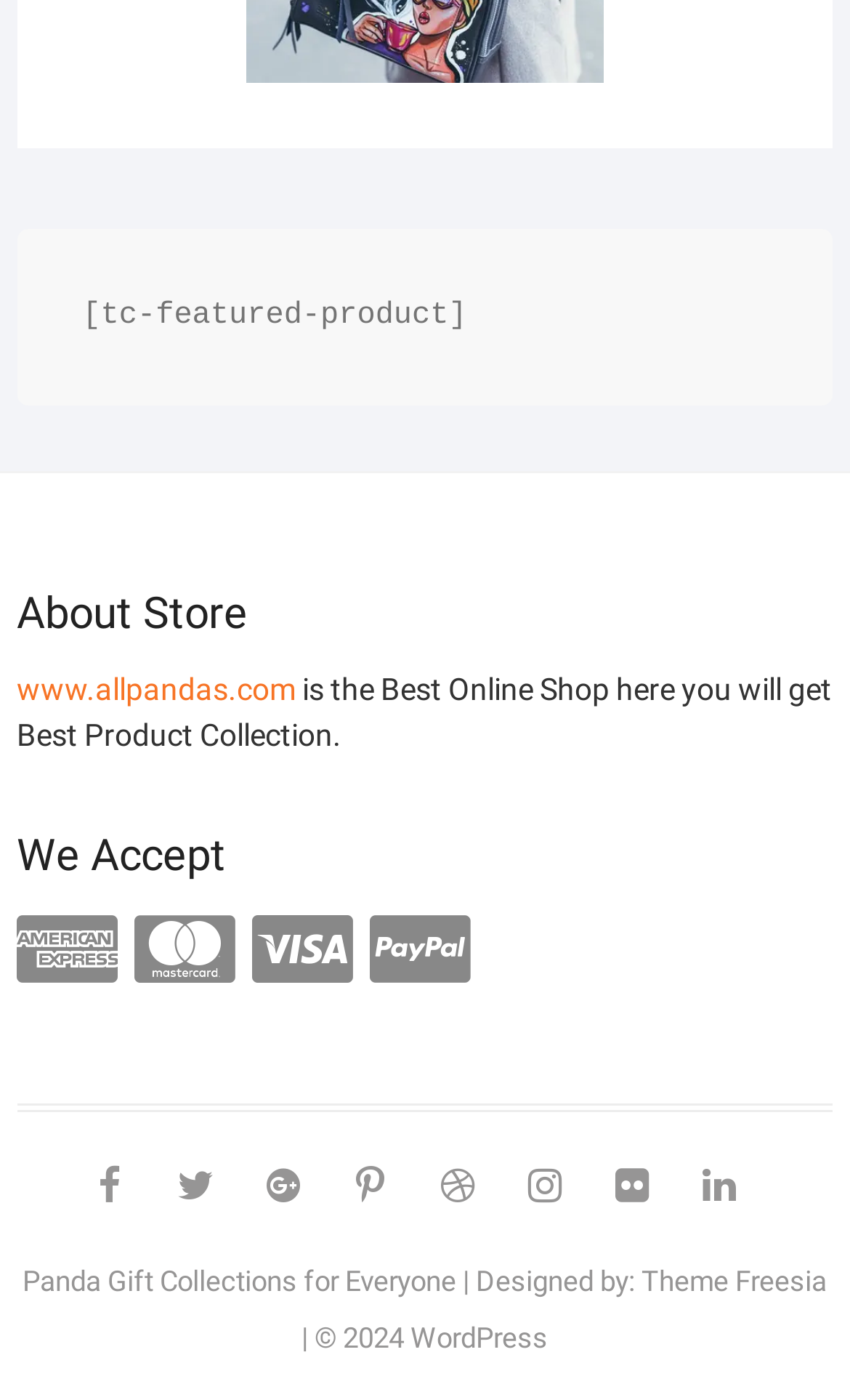What is the copyright year of the website?
Your answer should be a single word or phrase derived from the screenshot.

2024